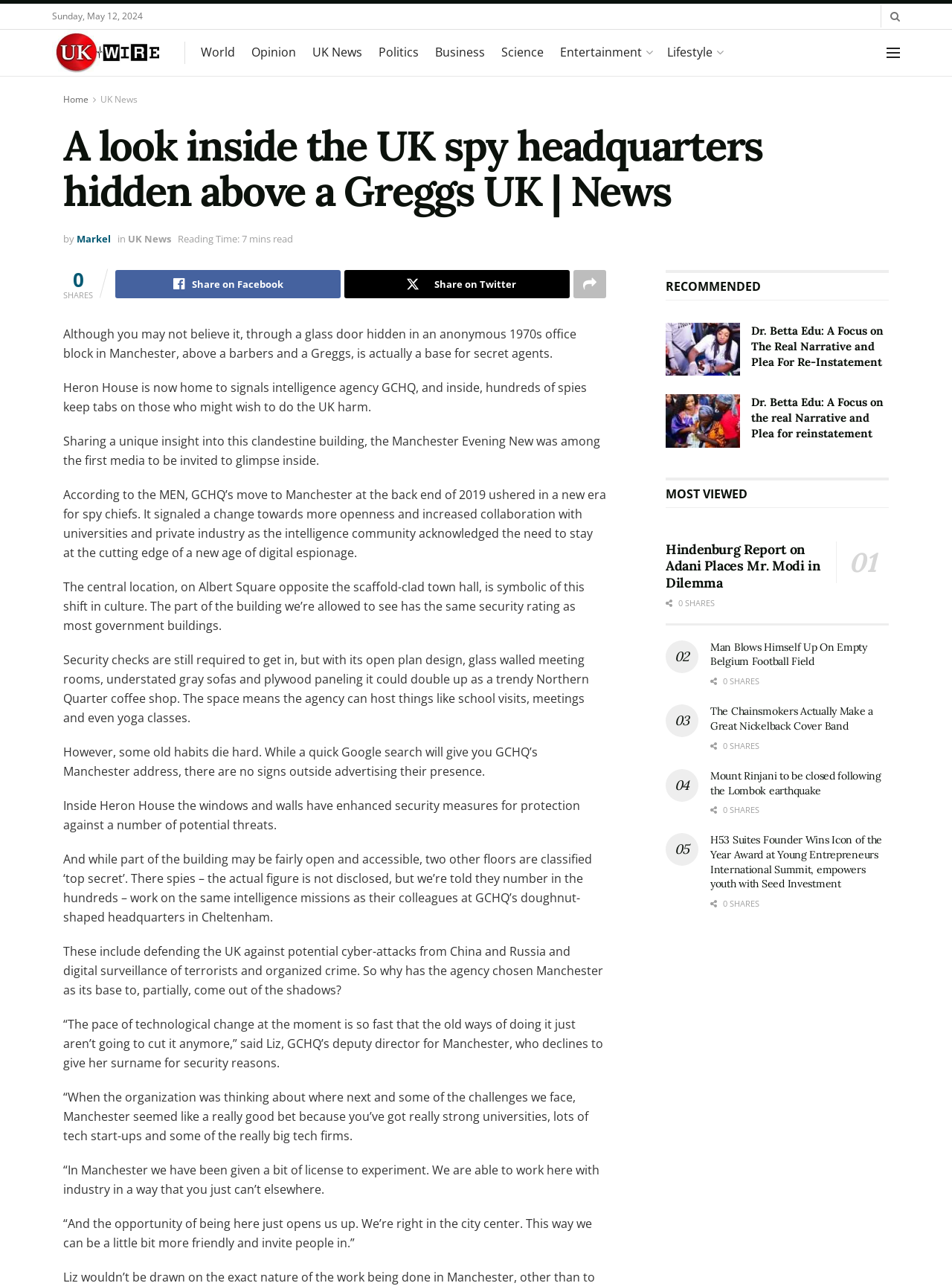Find the bounding box coordinates of the element I should click to carry out the following instruction: "View the 'UK News' section".

[0.105, 0.072, 0.145, 0.082]